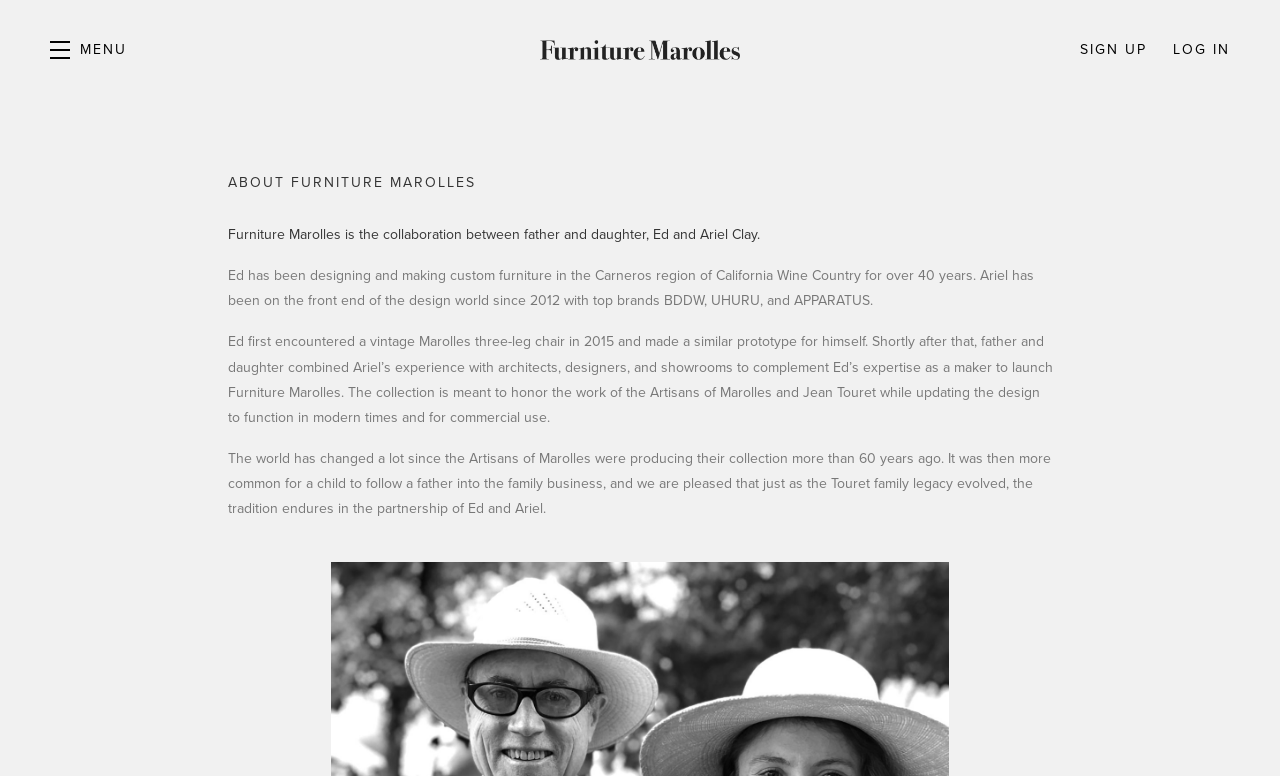Using the provided description Games, find the bounding box coordinates for the UI element. Provide the coordinates in (top-left x, top-left y, bottom-right x, bottom-right y) format, ensuring all values are between 0 and 1.

None